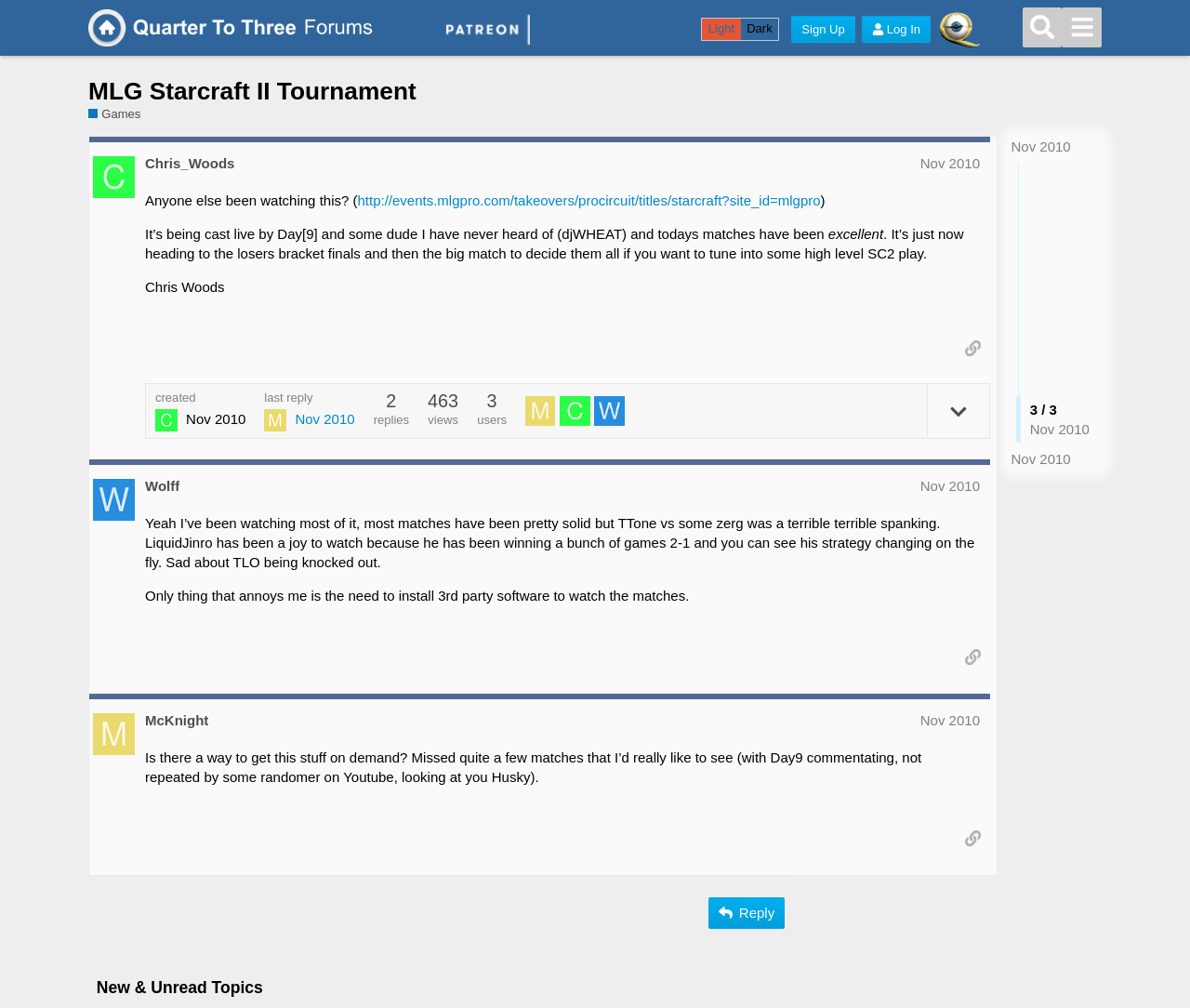Locate the bounding box coordinates of the area you need to click to fulfill this instruction: 'View Qt3 front page'. The coordinates must be in the form of four float numbers ranging from 0 to 1: [left, top, right, bottom].

[0.788, 0.018, 0.824, 0.034]